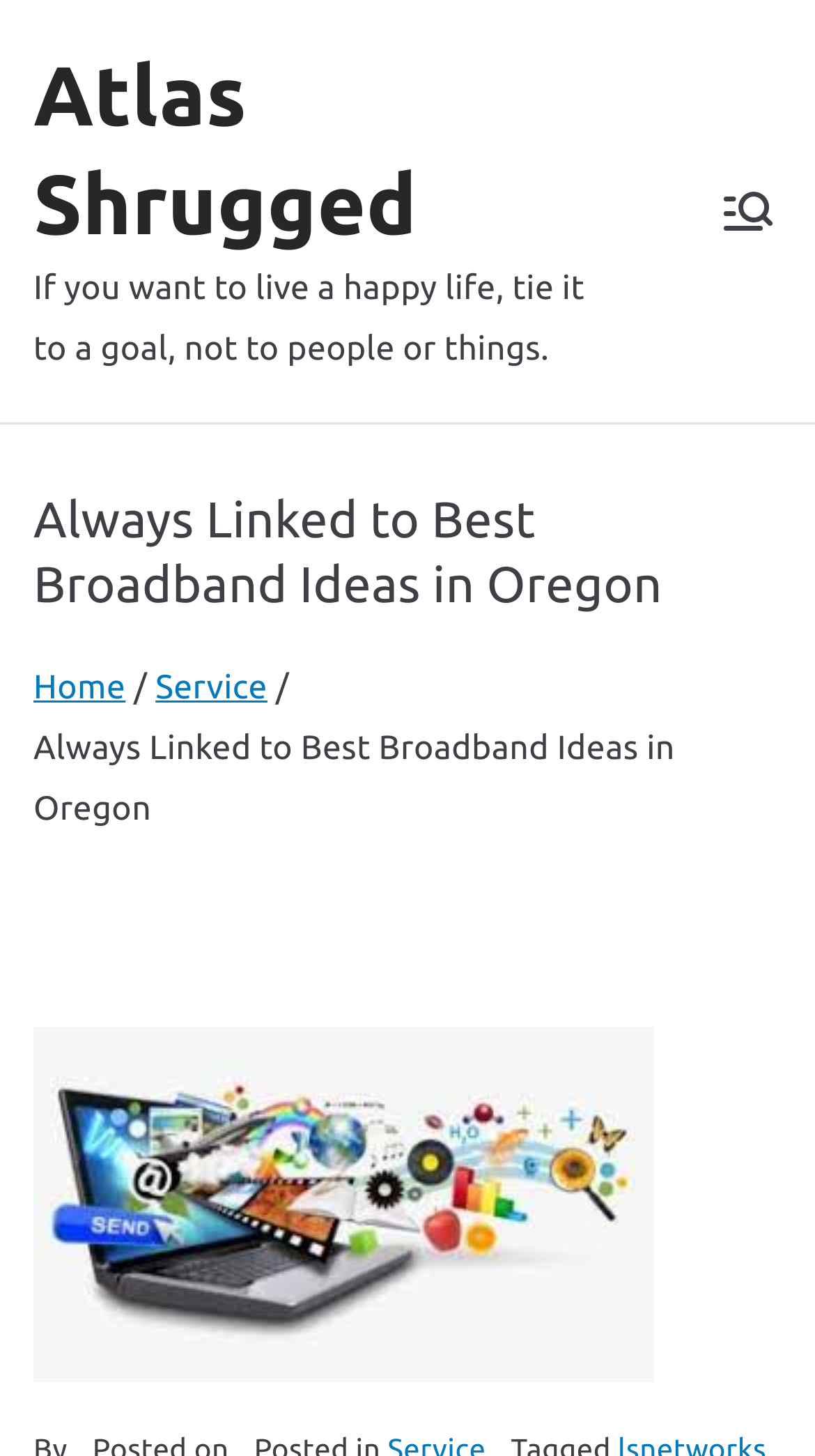What is the purpose of the button on the top right?
Utilize the image to construct a detailed and well-explained answer.

I found the purpose of the button on the top right by looking at the button element with the text 'Primary Menu' and its bounding box coordinates [0.877, 0.125, 0.959, 0.165], which indicates it is located on the top right of the webpage.